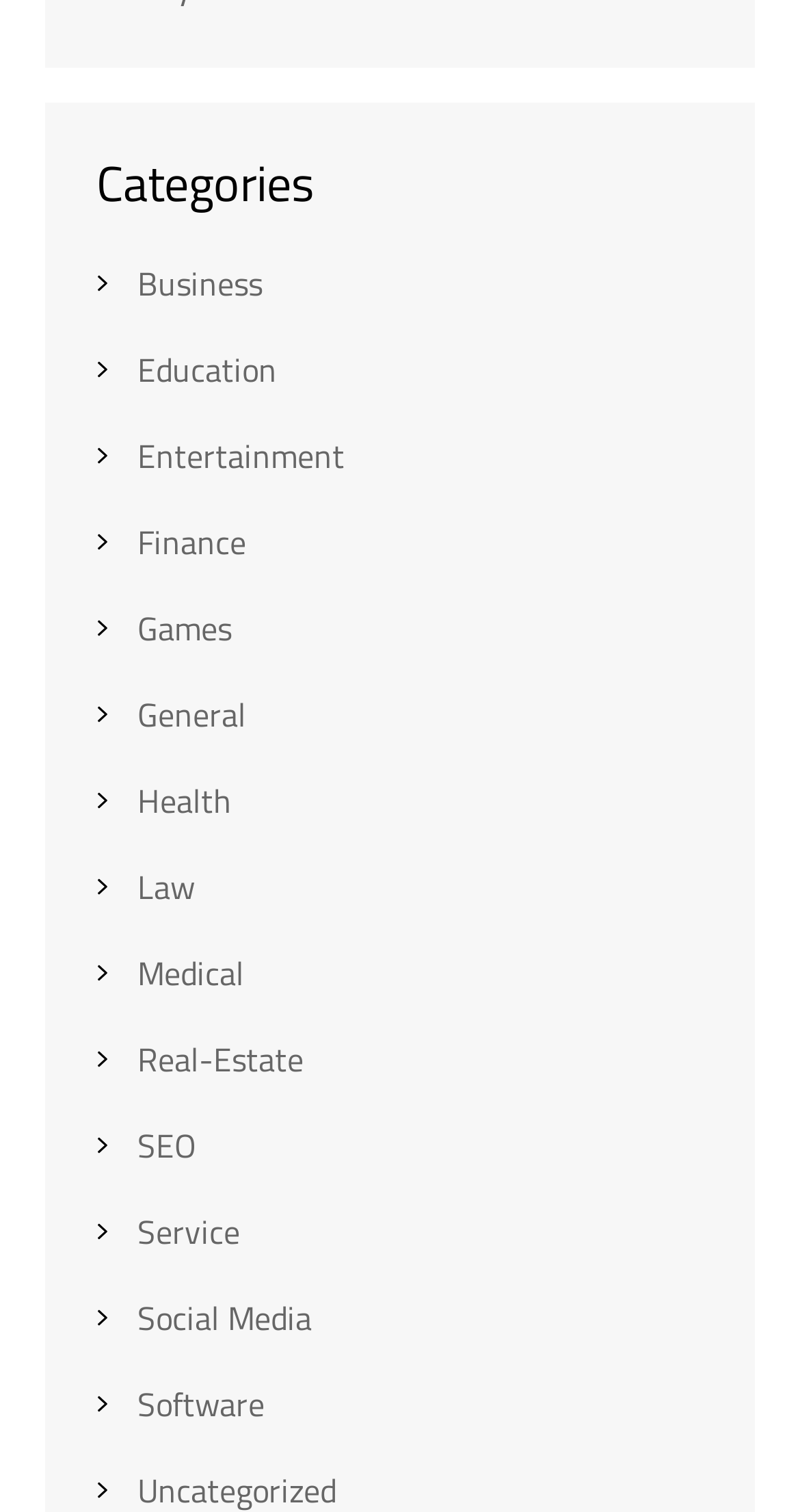Determine the bounding box coordinates of the clickable region to follow the instruction: "Browse Entertainment options".

[0.172, 0.285, 0.431, 0.318]